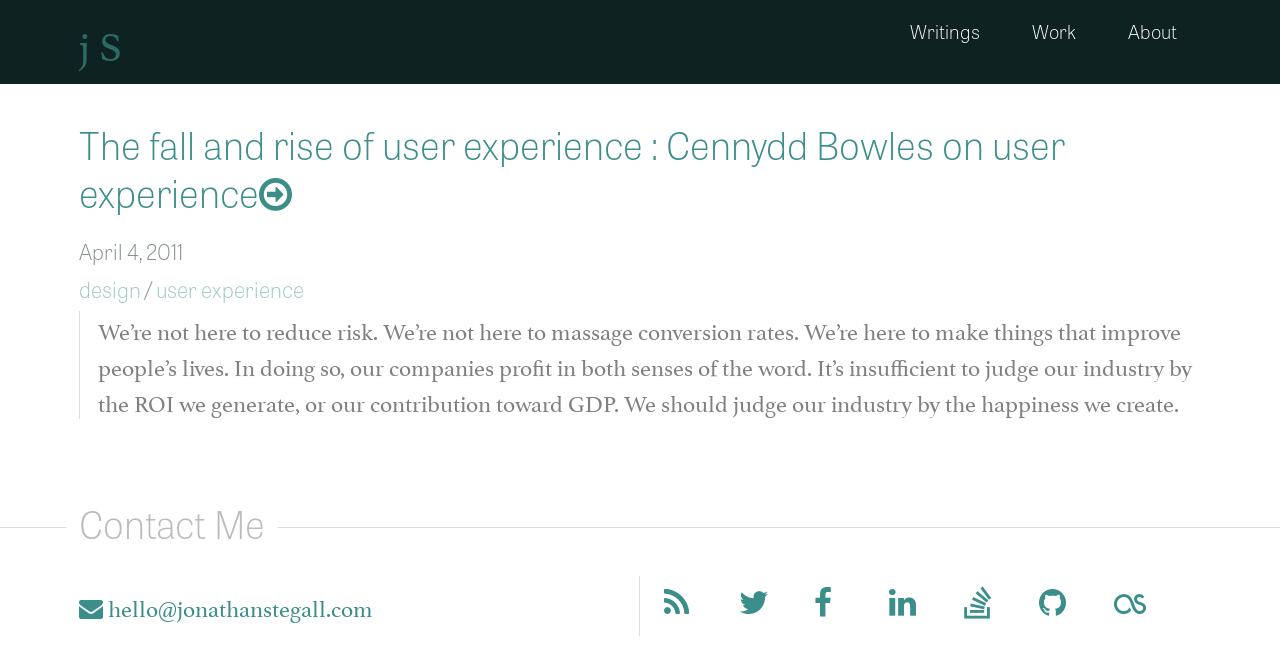Create a detailed narrative of the webpage’s visual and textual elements.

This webpage is about an article titled "The fall and rise of user experience : Cennydd Bowles on user experience – Jonathan Stegall". At the top left, there is a heading "j S" which is also a link. To the right of it, there are three links: "Writings", "Work", and "About", aligned horizontally.

The main content of the webpage is an article with a heading that matches the title of the webpage. Below the heading, there is a link with the same text, followed by the date "April 4, 2011". Then, there are two links, "design" and "user experience", separated by a slash.

The article continues with a blockquote that contains a quote about making things that improve people's lives. Below the blockquote, there is a heading "Contact Me" followed by an article with a link to the email address "hello@jonathanstegall.com".

To the right of the "Contact Me" section, there is another article with five social media links, represented by icons, including Twitter, Facebook, and others.